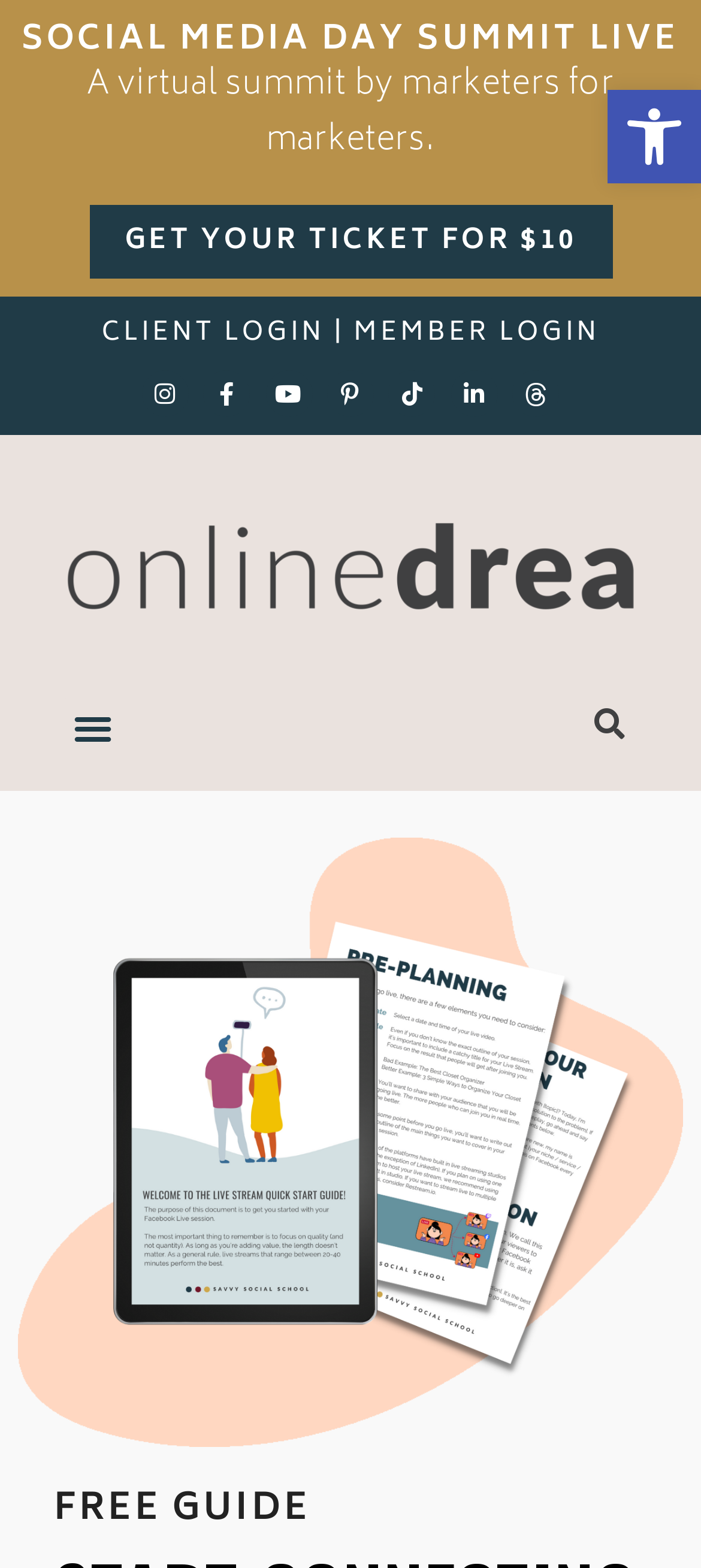Extract the bounding box coordinates for the described element: "Open toolbar Accessibility Tools". The coordinates should be represented as four float numbers between 0 and 1: [left, top, right, bottom].

[0.867, 0.057, 1.0, 0.117]